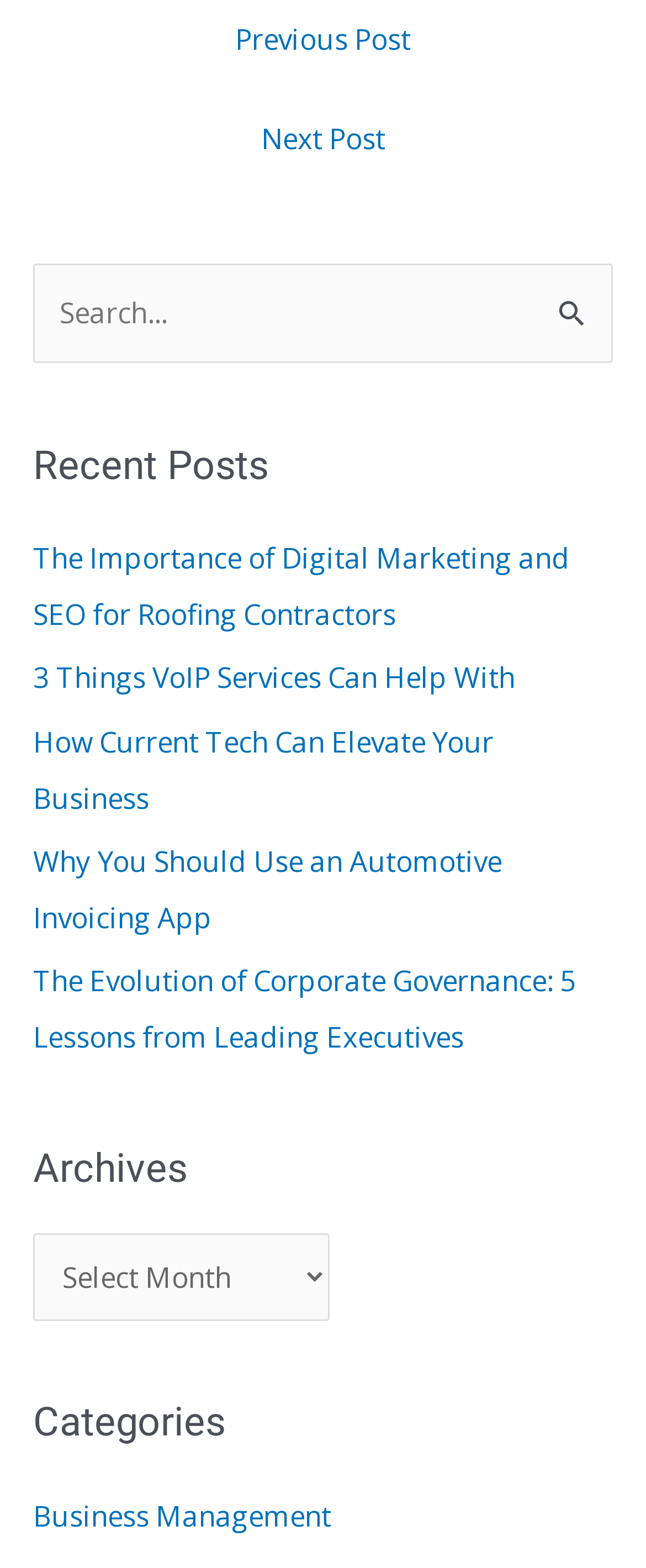Highlight the bounding box coordinates of the element that should be clicked to carry out the following instruction: "Click on the previous post". The coordinates must be given as four float numbers ranging from 0 to 1, i.e., [left, top, right, bottom].

[0.074, 0.006, 0.926, 0.048]